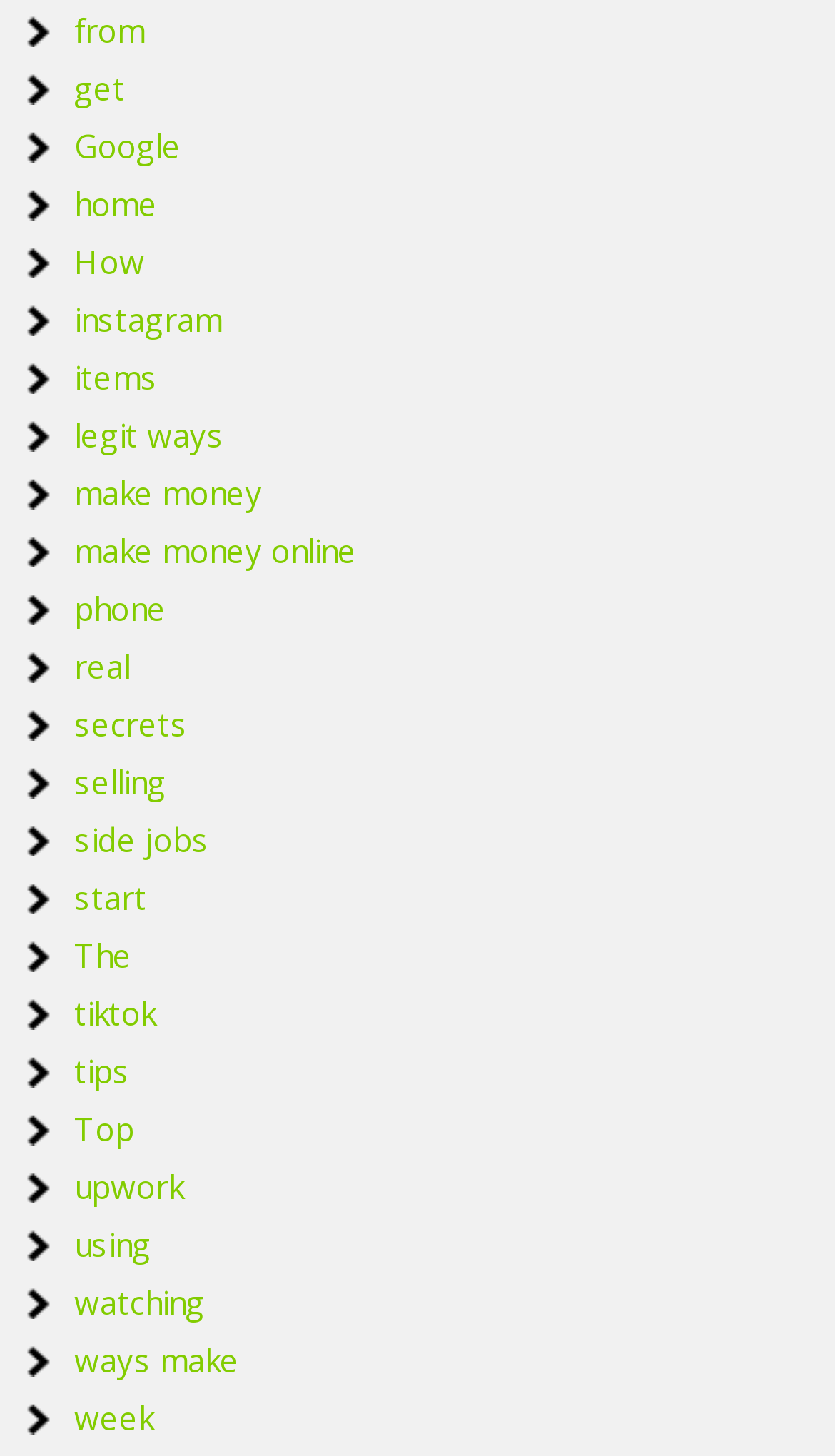Can you pinpoint the bounding box coordinates for the clickable element required for this instruction: "read about 'tips' for making money"? The coordinates should be four float numbers between 0 and 1, i.e., [left, top, right, bottom].

[0.089, 0.721, 0.156, 0.751]